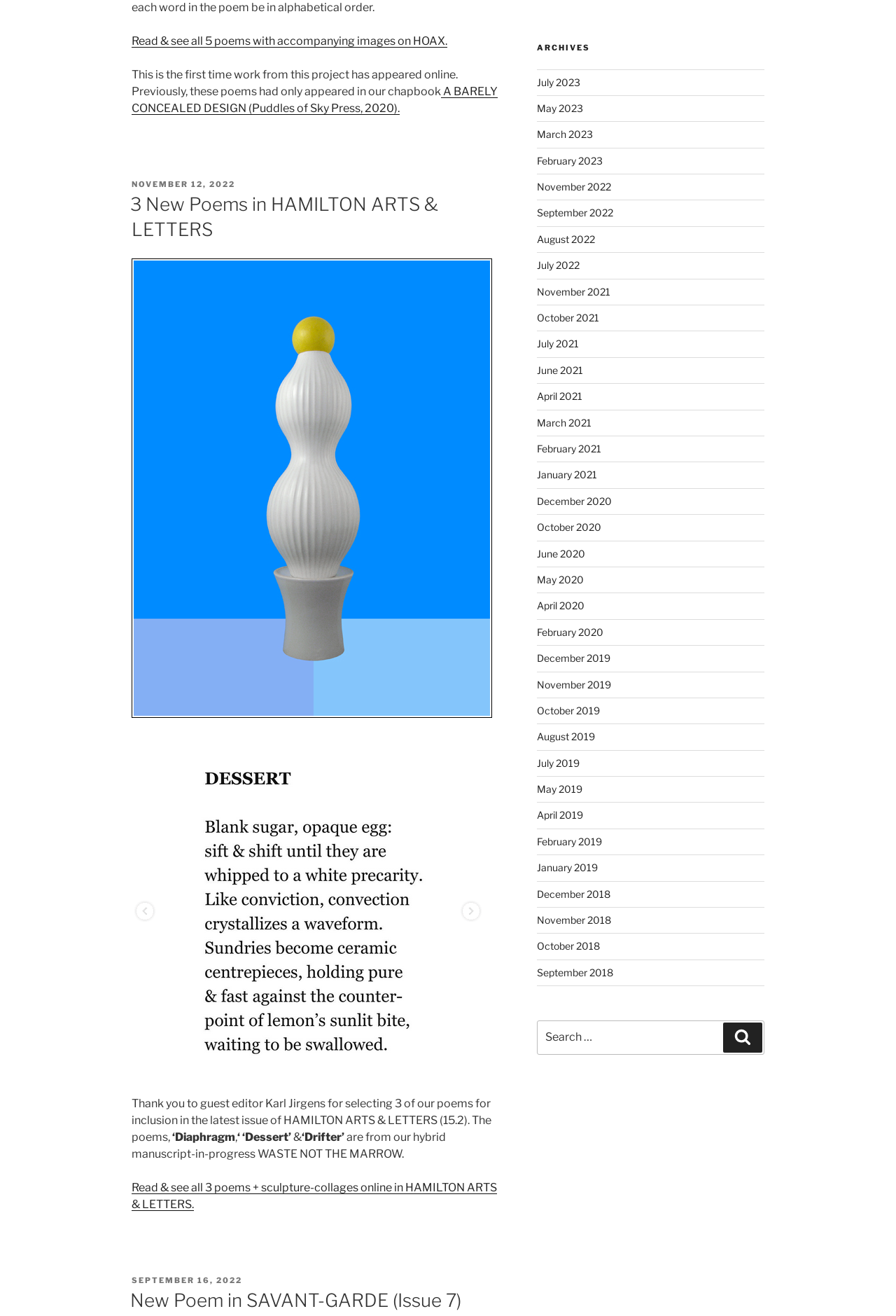What is the date of the latest issue of HAMILTON ARTS & LETTERS?
Based on the image, answer the question with a single word or brief phrase.

NOVEMBER 12, 2022